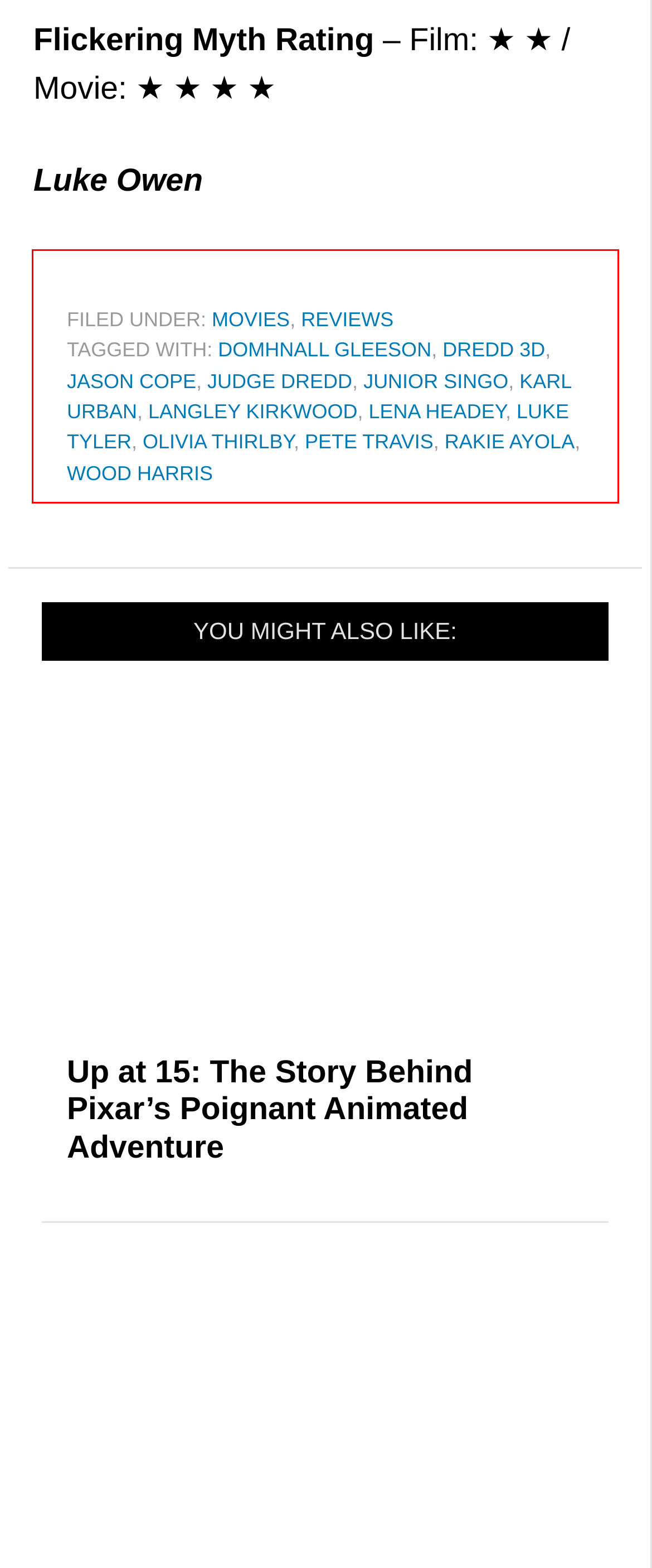Please analyze the screenshot of a webpage and extract the text content within the red bounding box using OCR.

FILED UNDER: MOVIES, REVIEWS TAGGED WITH: DOMHNALL GLEESON, DREDD 3D, JASON COPE, JUDGE DREDD, JUNIOR SINGO, KARL URBAN, LANGLEY KIRKWOOD, LENA HEADEY, LUKE TYLER, OLIVIA THIRLBY, PETE TRAVIS, RAKIE AYOLA, WOOD HARRIS